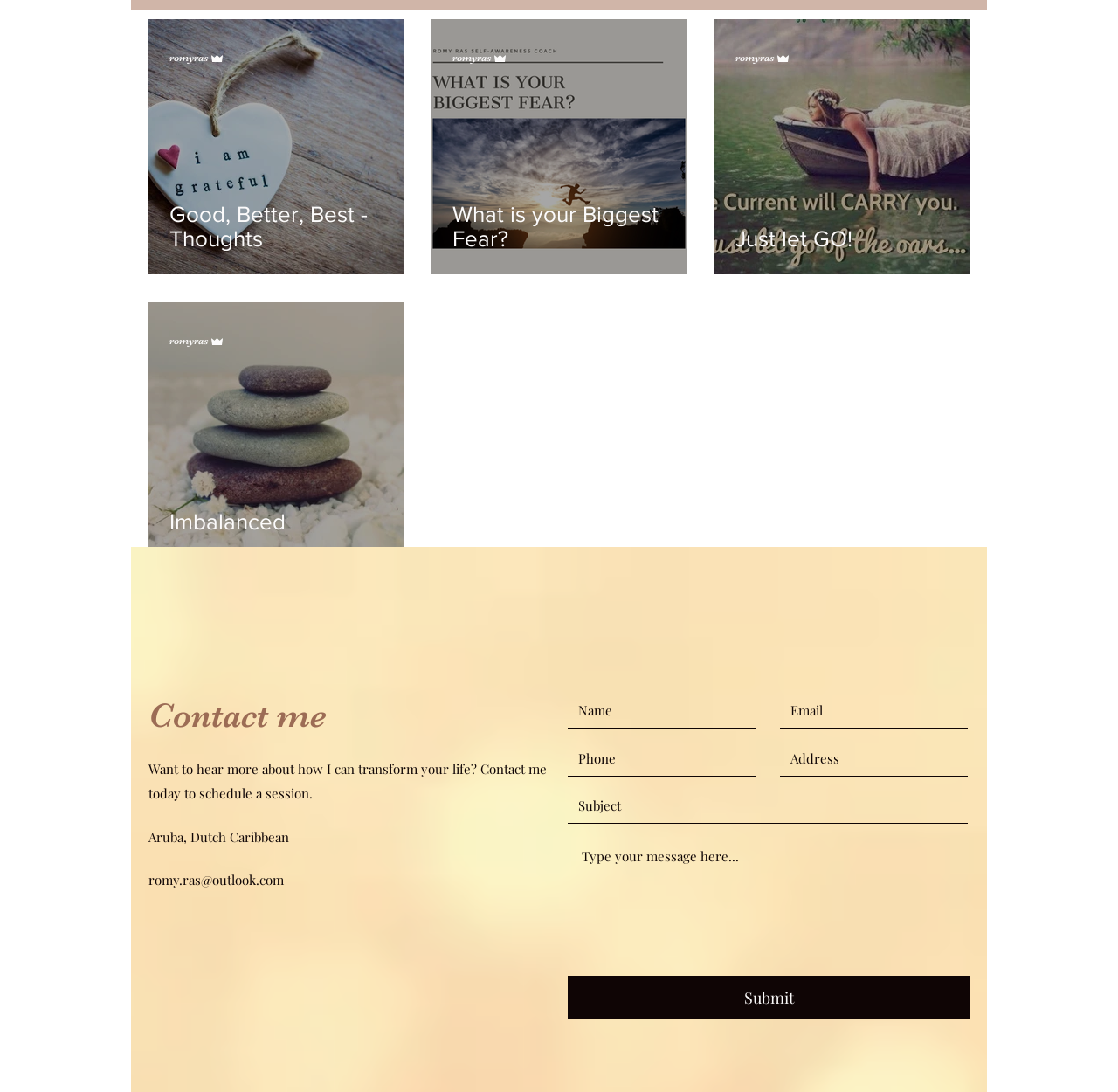Locate the bounding box coordinates of the clickable area needed to fulfill the instruction: "Read the post 'Good, Better, Best - Thoughts'".

[0.133, 0.018, 0.361, 0.251]